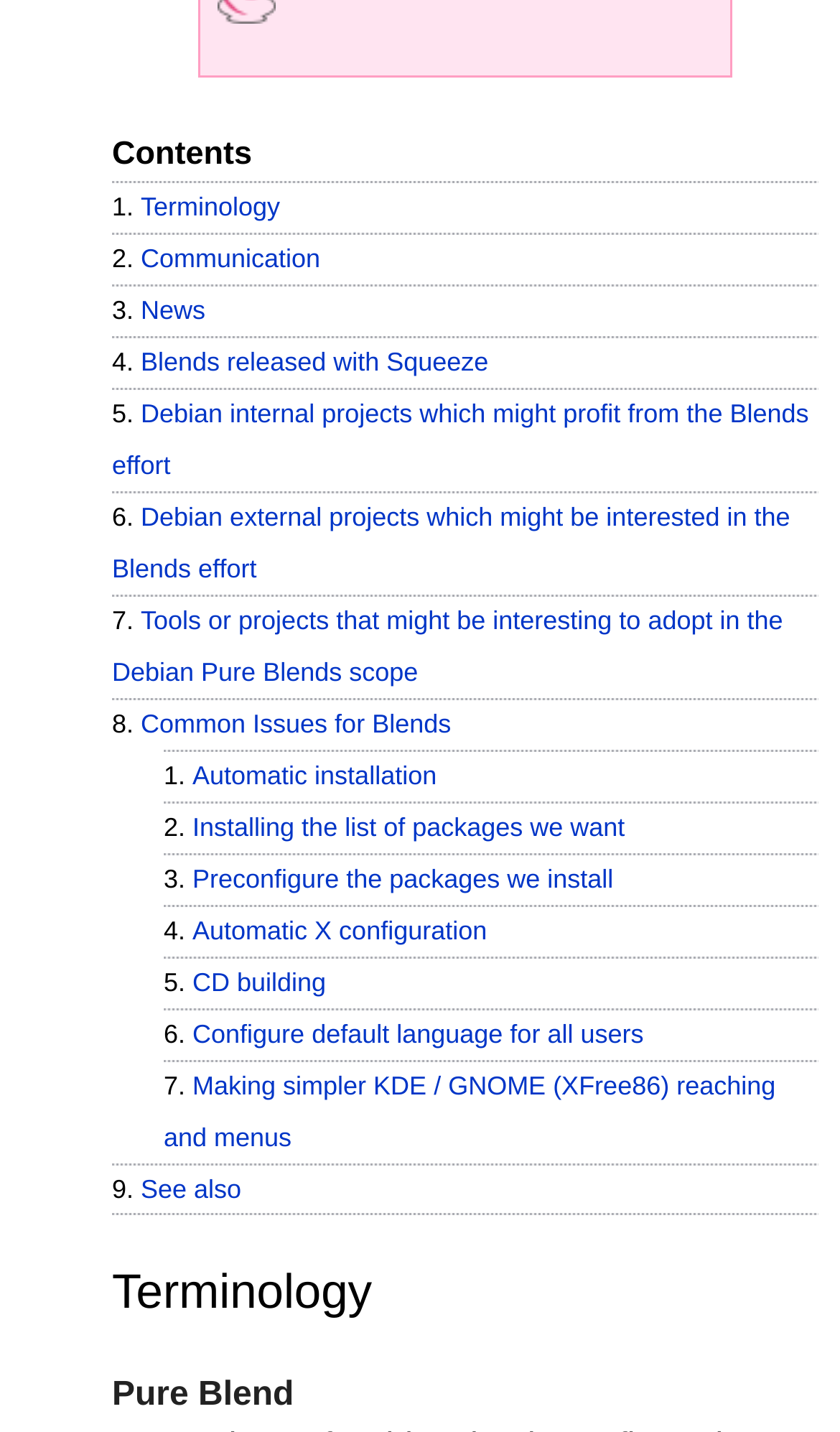Bounding box coordinates should be in the format (top-left x, top-left y, bottom-right x, bottom-right y) and all values should be floating point numbers between 0 and 1. Determine the bounding box coordinate for the UI element described as: Terminology

[0.168, 0.134, 0.333, 0.155]